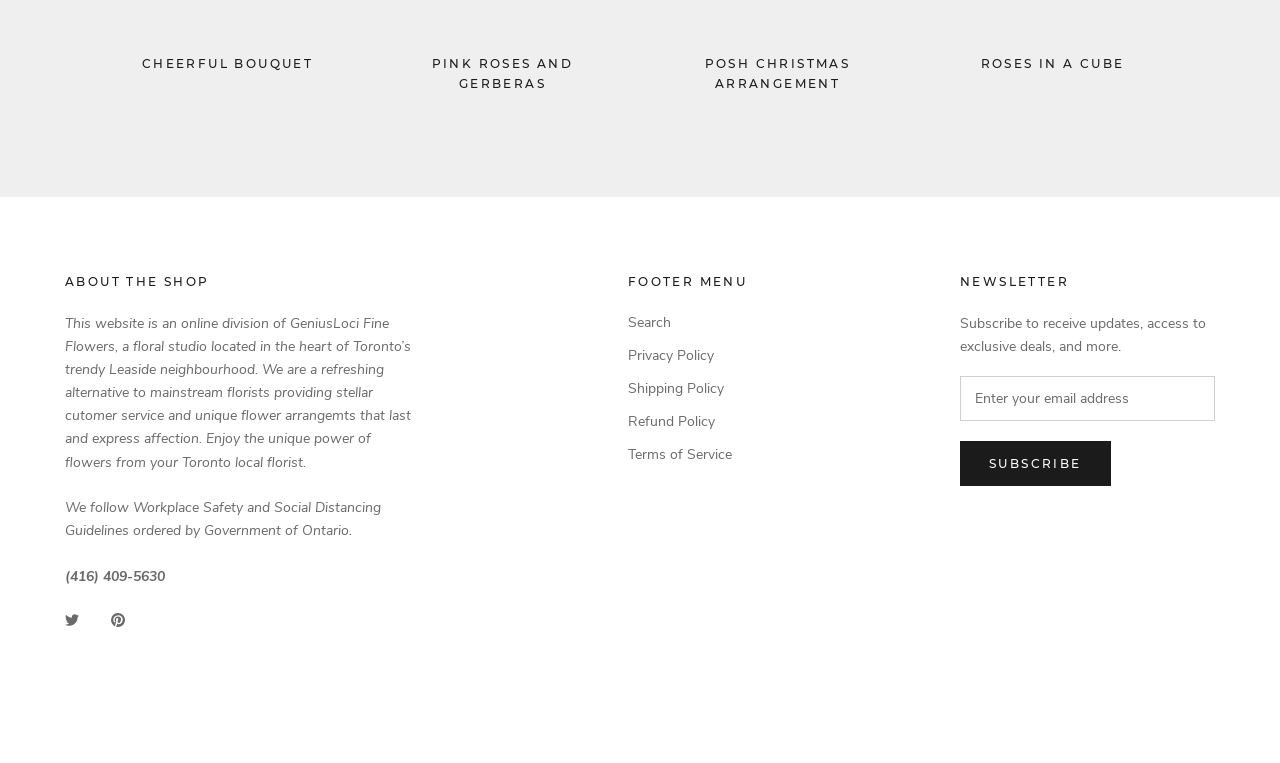Specify the bounding box coordinates of the element's region that should be clicked to achieve the following instruction: "Subscribe to the newsletter". The bounding box coordinates consist of four float numbers between 0 and 1, in the format [left, top, right, bottom].

[0.75, 0.578, 0.868, 0.637]